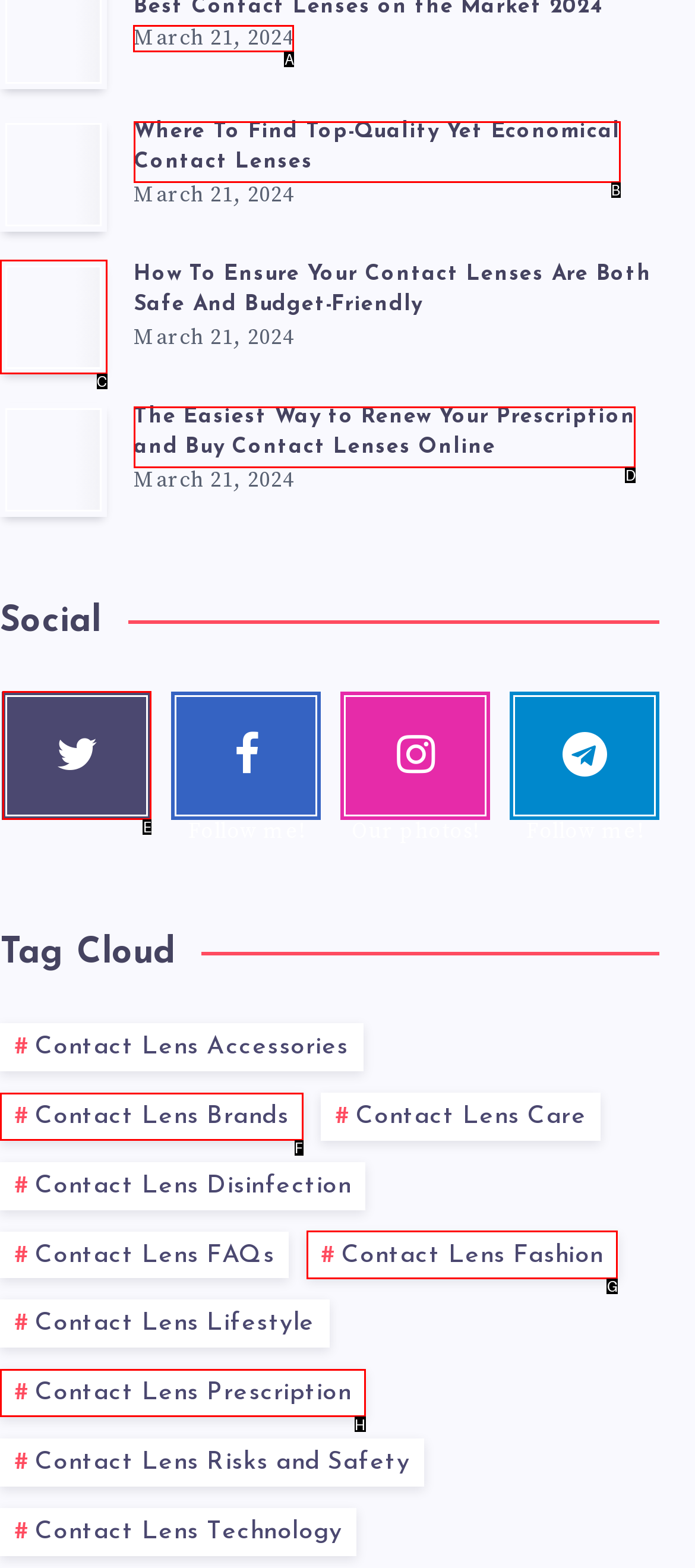Determine which option you need to click to execute the following task: Check the latest post on March 21, 2024. Provide your answer as a single letter.

A